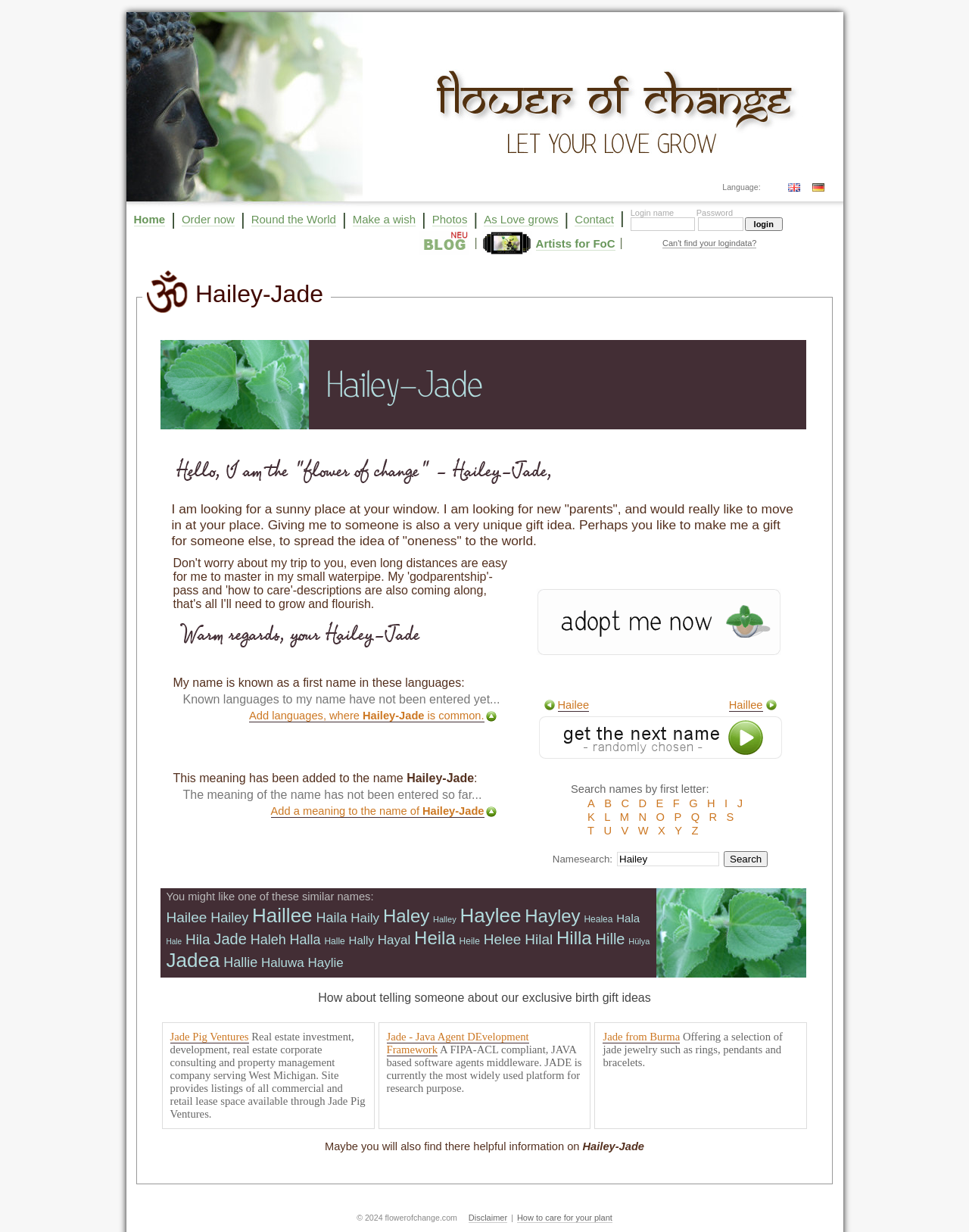What is the purpose of the textbox below 'Login name'?
Based on the image, give a one-word or short phrase answer.

Enter login name